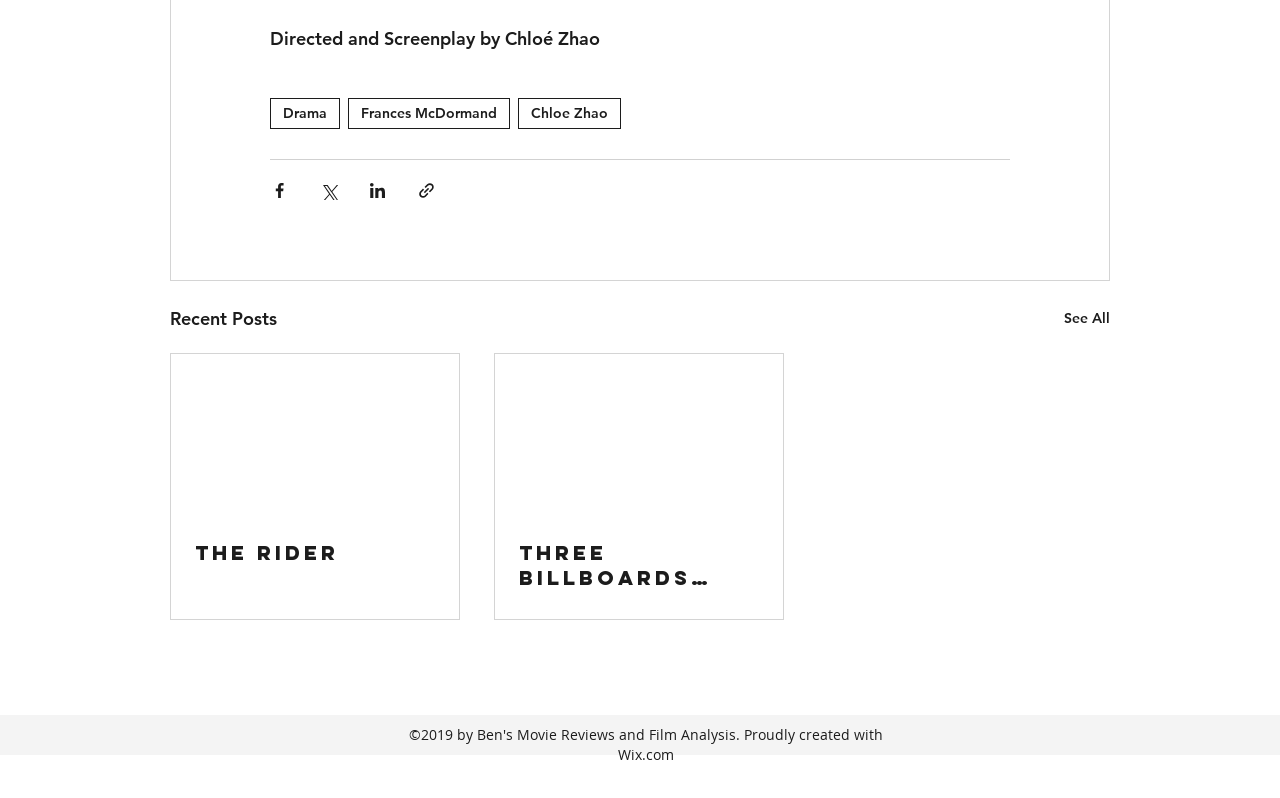Identify the bounding box coordinates for the UI element described as follows: "Three Billboards Outside Ebbing, Missouri". Ensure the coordinates are four float numbers between 0 and 1, formatted as [left, top, right, bottom].

[0.387, 0.444, 0.612, 0.776]